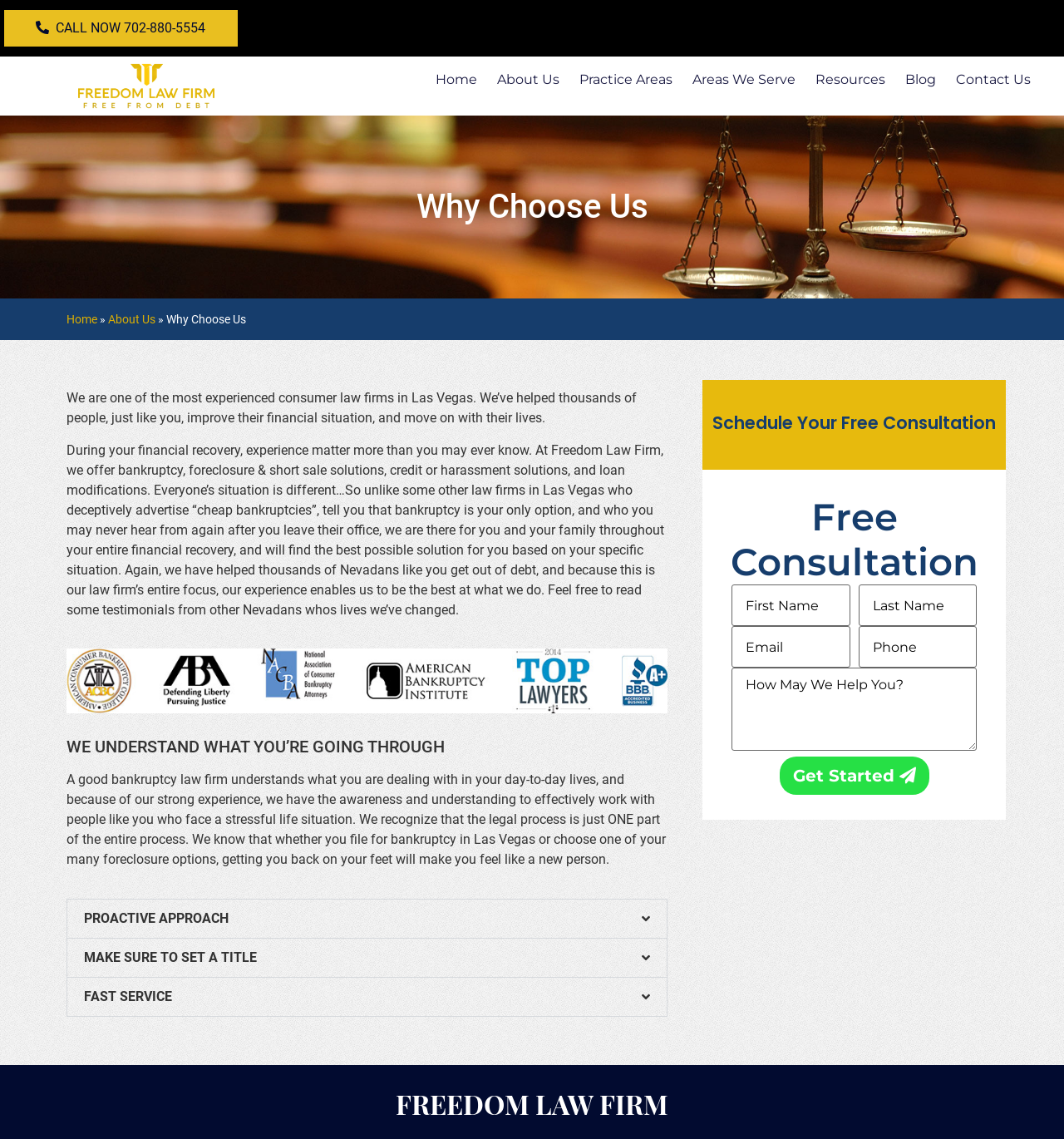What is the focus of Freedom Law Firm's practice?
Refer to the image and provide a one-word or short phrase answer.

Consumer law